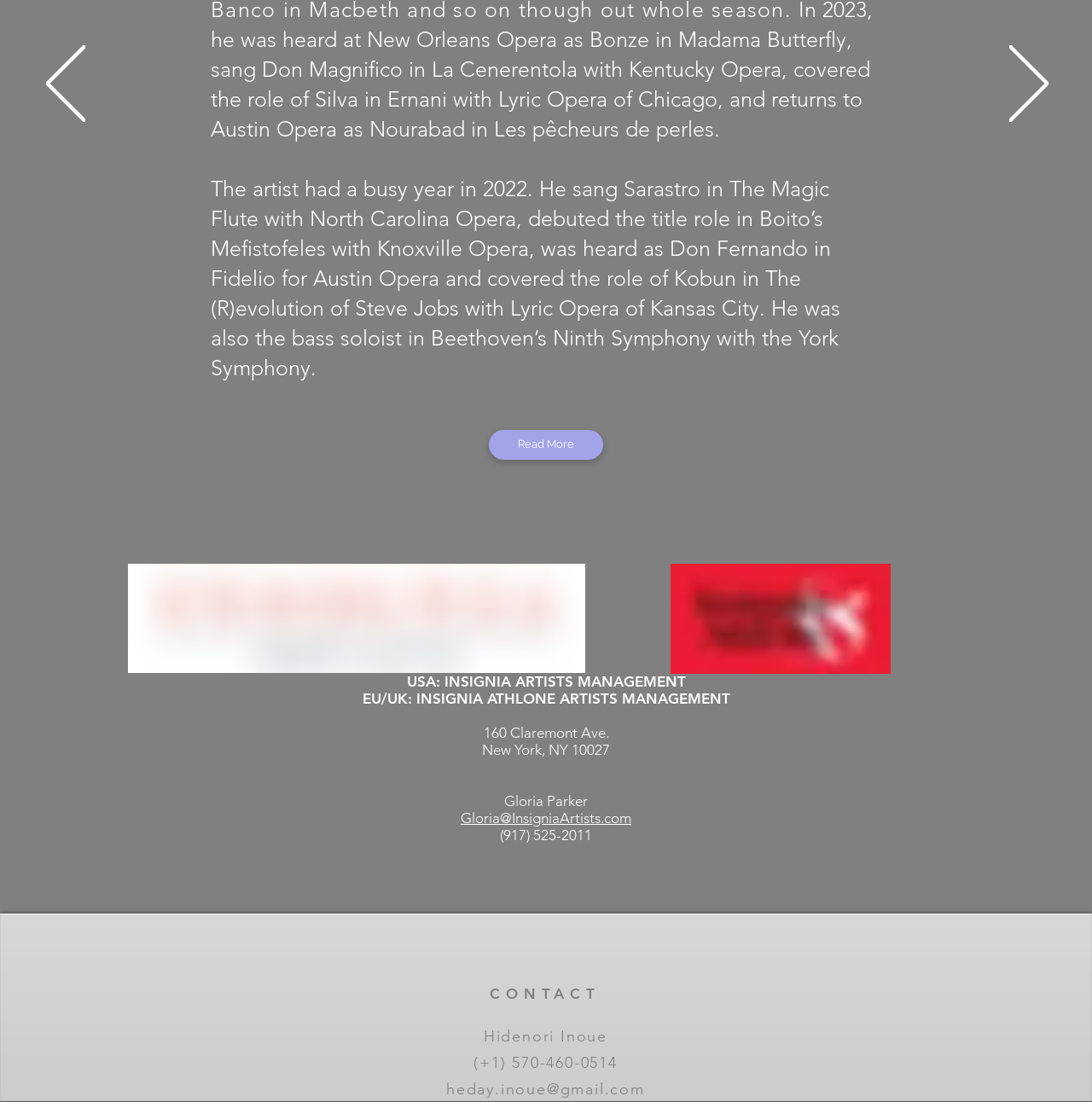Answer the following inquiry with a single word or phrase:
What is the role of the artist in the opera 'Ernani'?

Silva